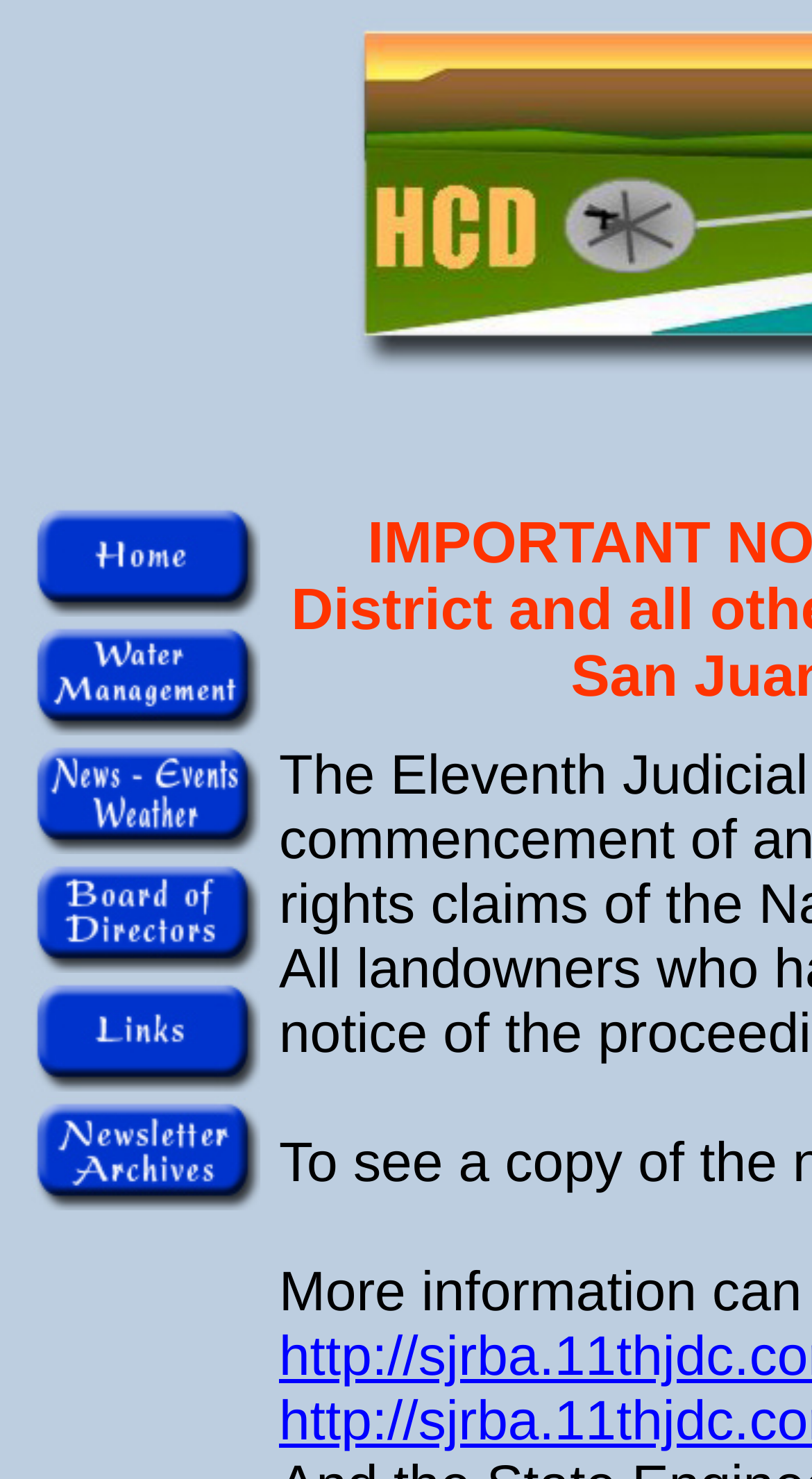Detail the various sections and features of the webpage.

The webpage appears to be a list of links, with a total of 7 links arranged vertically in a table layout. The links are evenly spaced and aligned to the left side of the page, with a small margin from the top and left edges. Each link is contained within a table cell, and the cells are stacked on top of each other, forming a single column. The links do not have any accompanying text or descriptions, and there are no images on the page. The overall layout is simple and straightforward, with a focus on presenting the links in a clear and organized manner.